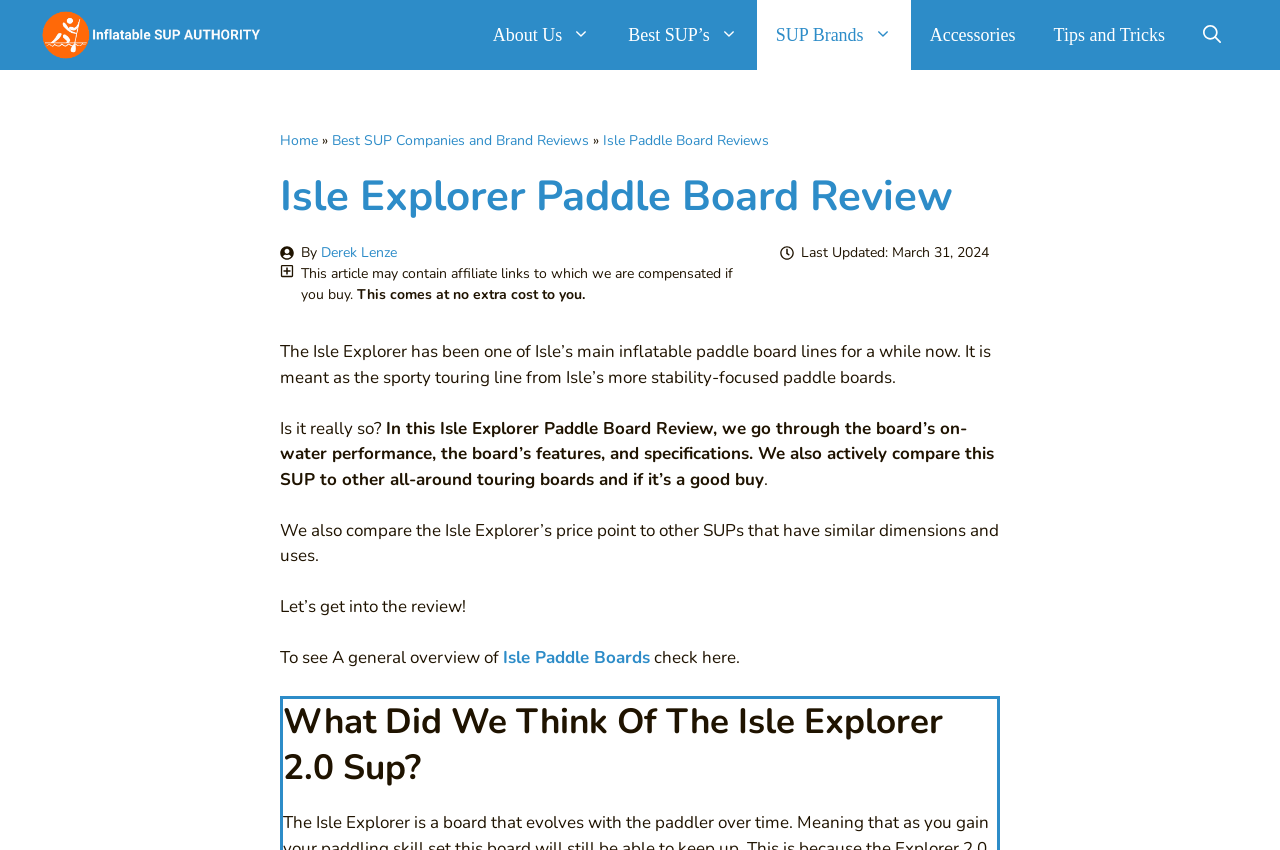Determine the bounding box coordinates of the UI element described by: "Isle Paddle Boards".

[0.393, 0.76, 0.508, 0.788]